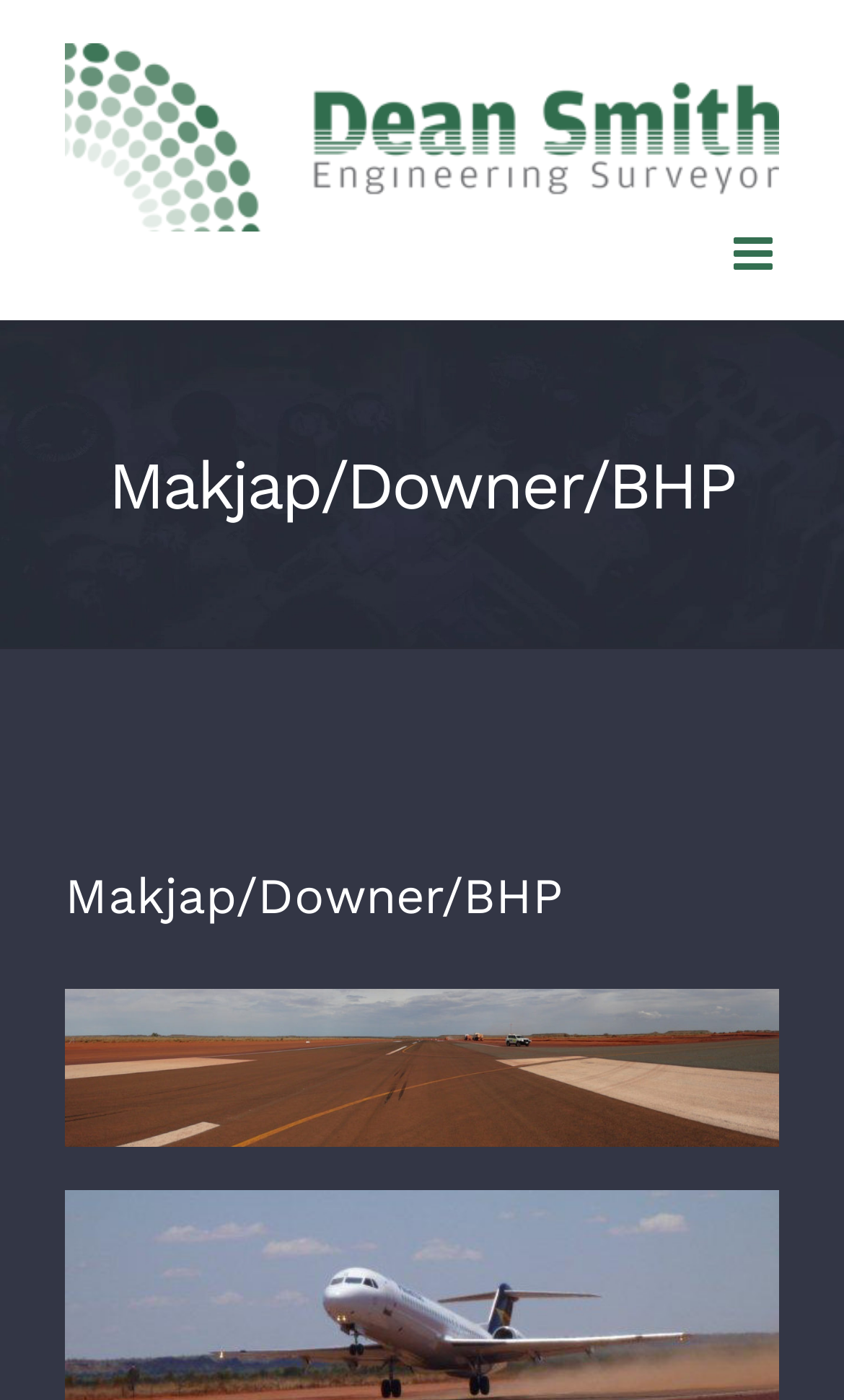Predict the bounding box for the UI component with the following description: "alt="Dean Smith Engineering Surveyor Logo"".

[0.077, 0.031, 0.923, 0.165]